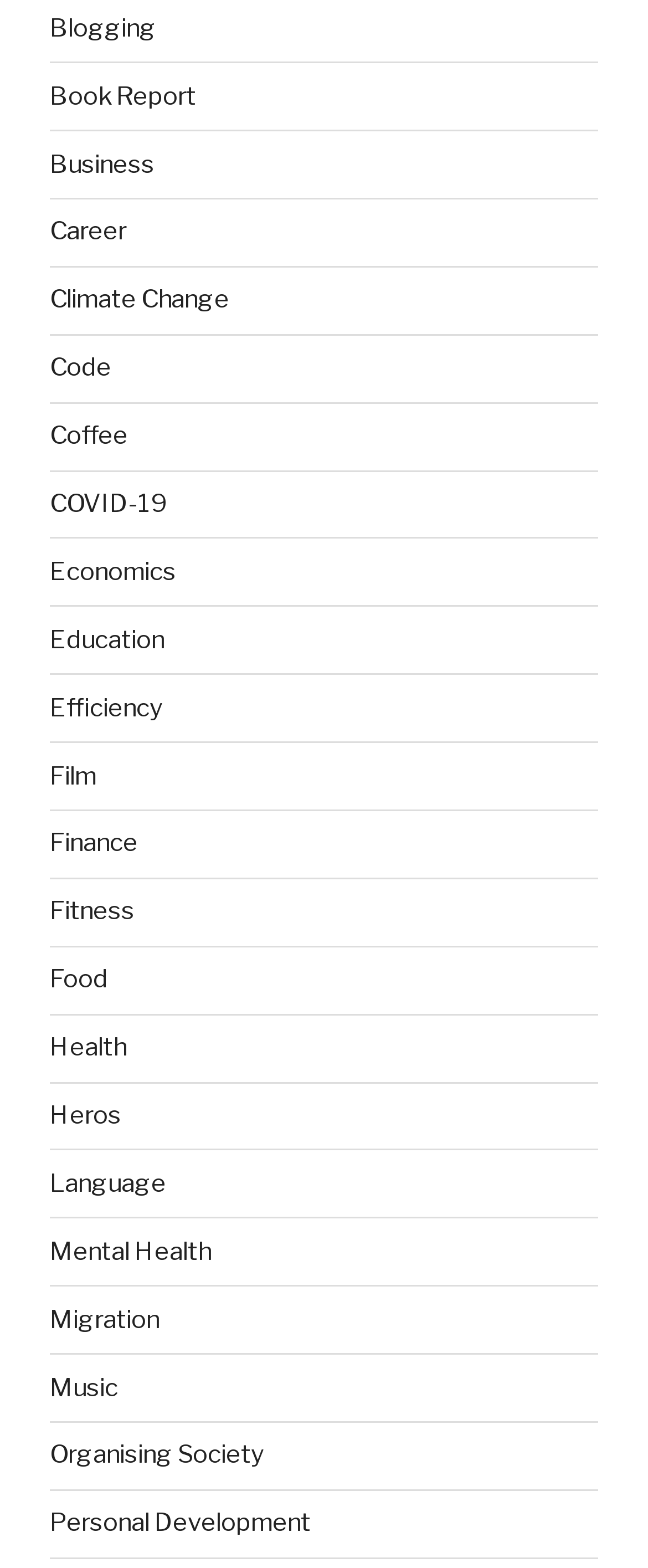Please locate the bounding box coordinates of the element that should be clicked to achieve the given instruction: "Click on Blogging".

[0.077, 0.008, 0.241, 0.027]